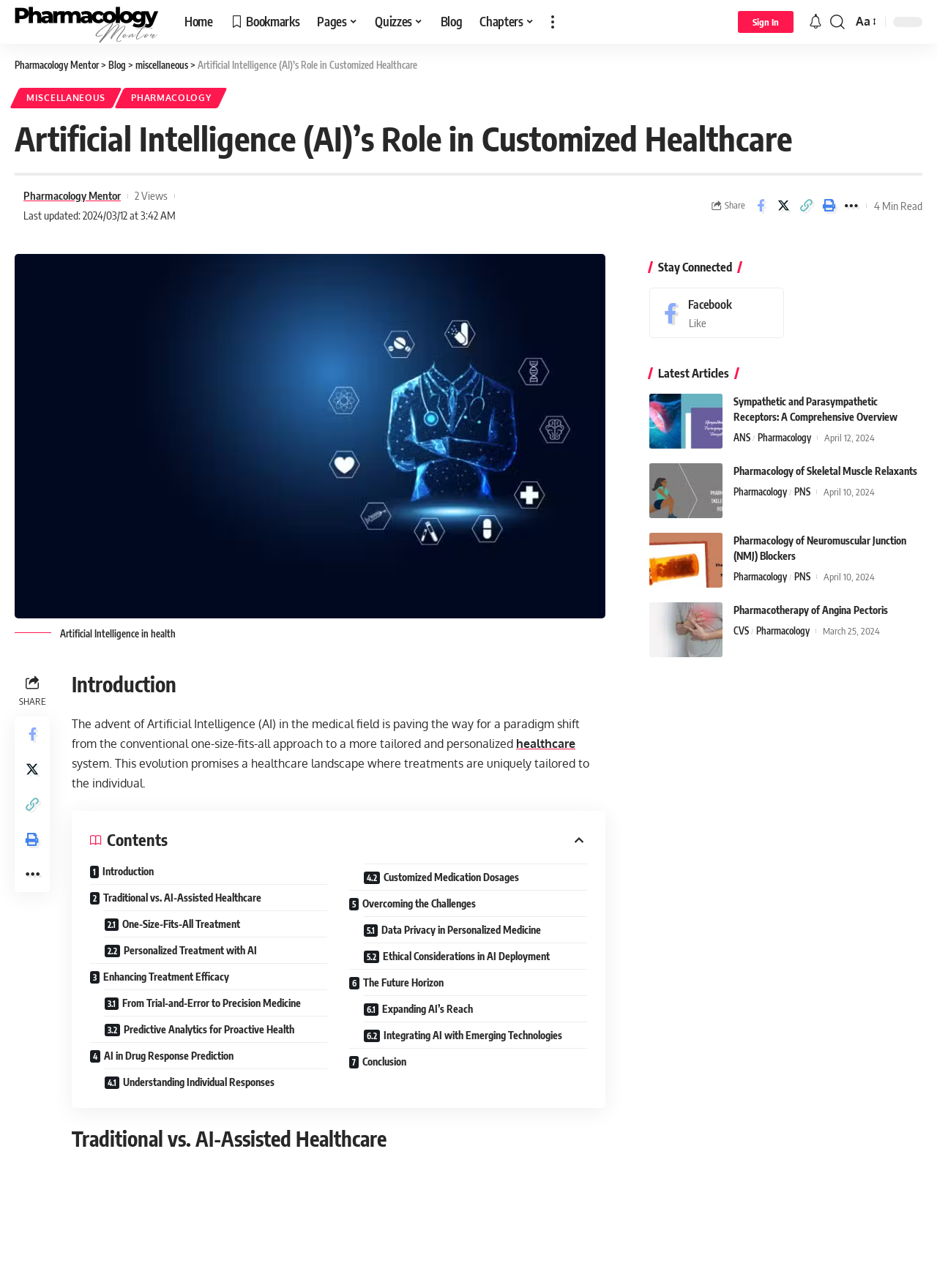Give a one-word or short phrase answer to this question: 
What is the topic of the article?

Artificial Intelligence in Healthcare